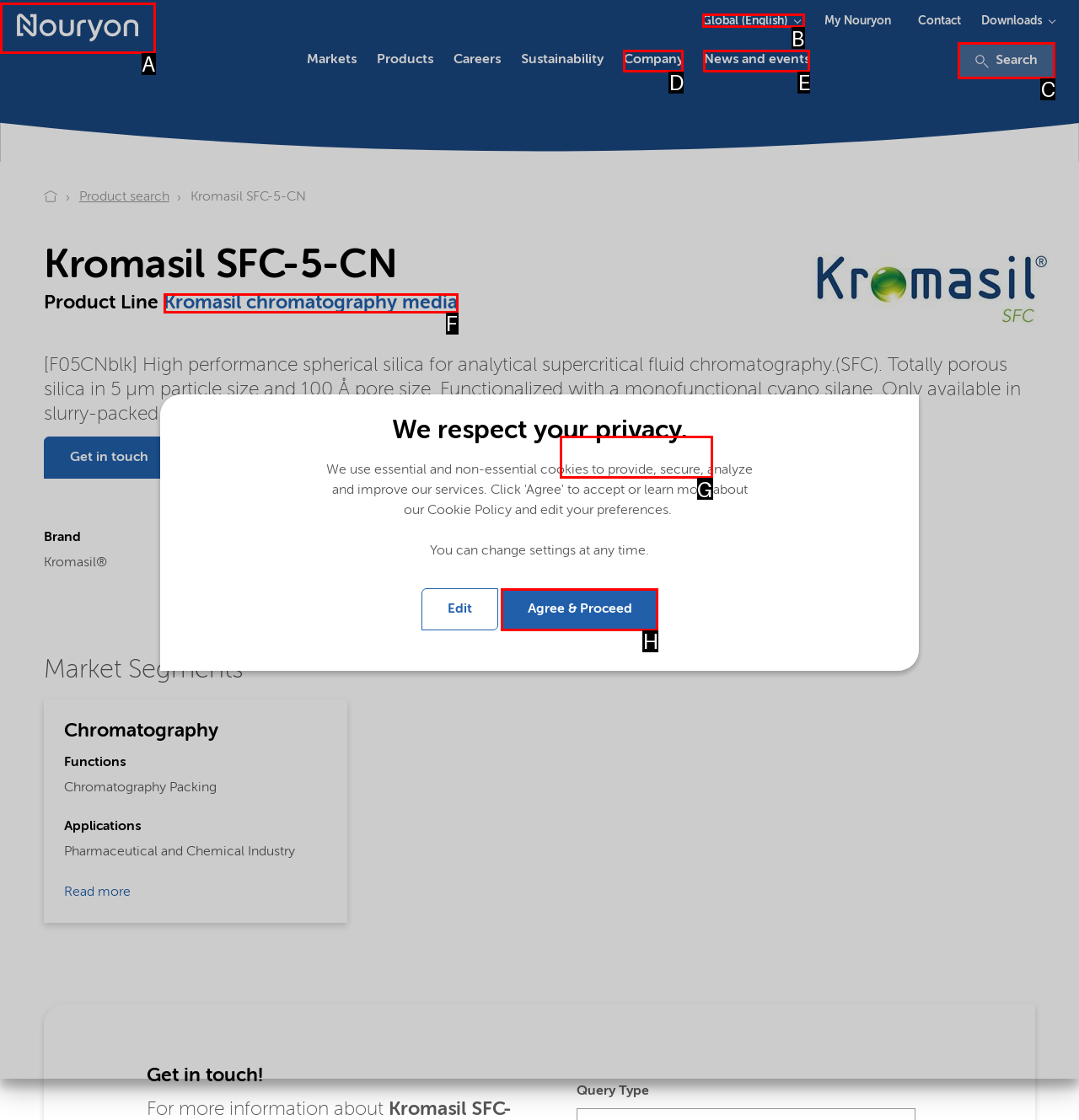Select the correct UI element to complete the task: Search for a product
Please provide the letter of the chosen option.

C